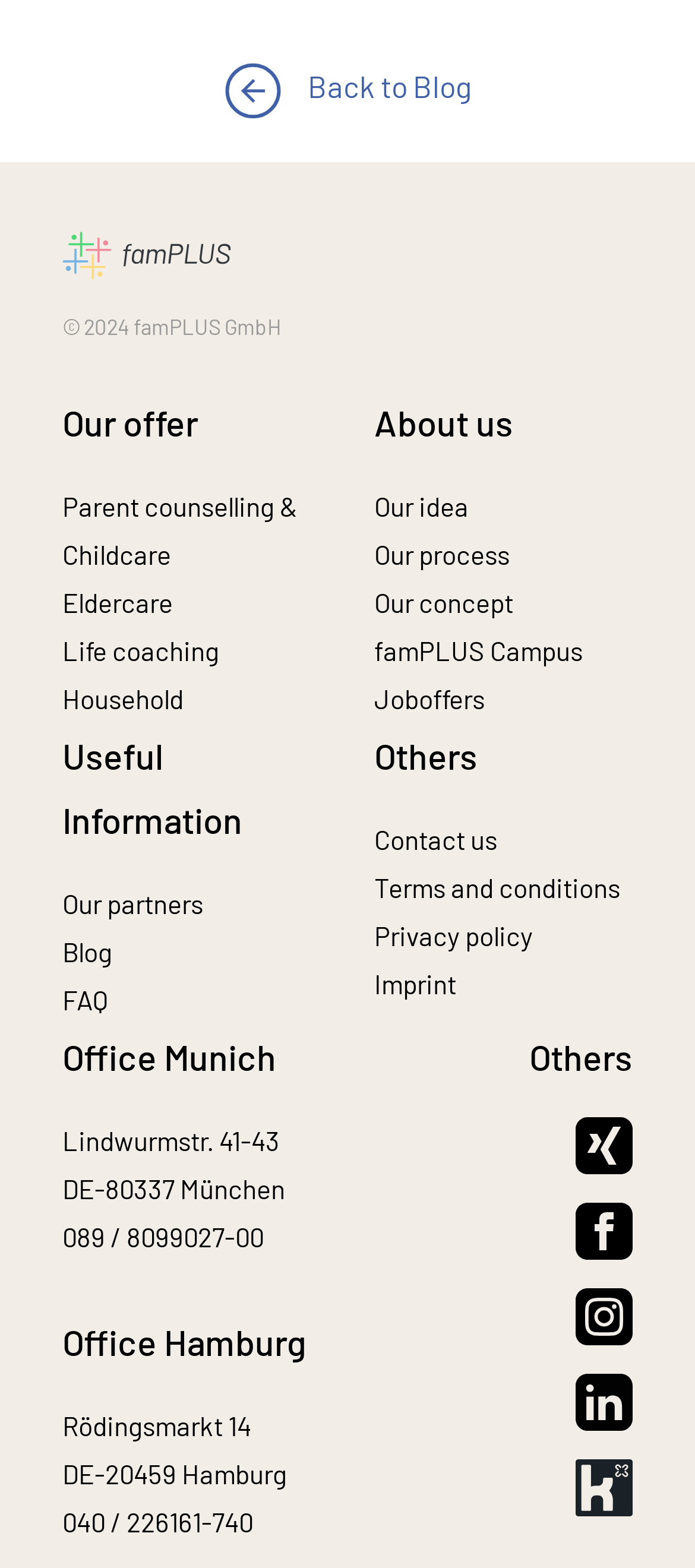Can you provide the bounding box coordinates for the element that should be clicked to implement the instruction: "Contact us"?

[0.538, 0.525, 0.715, 0.546]